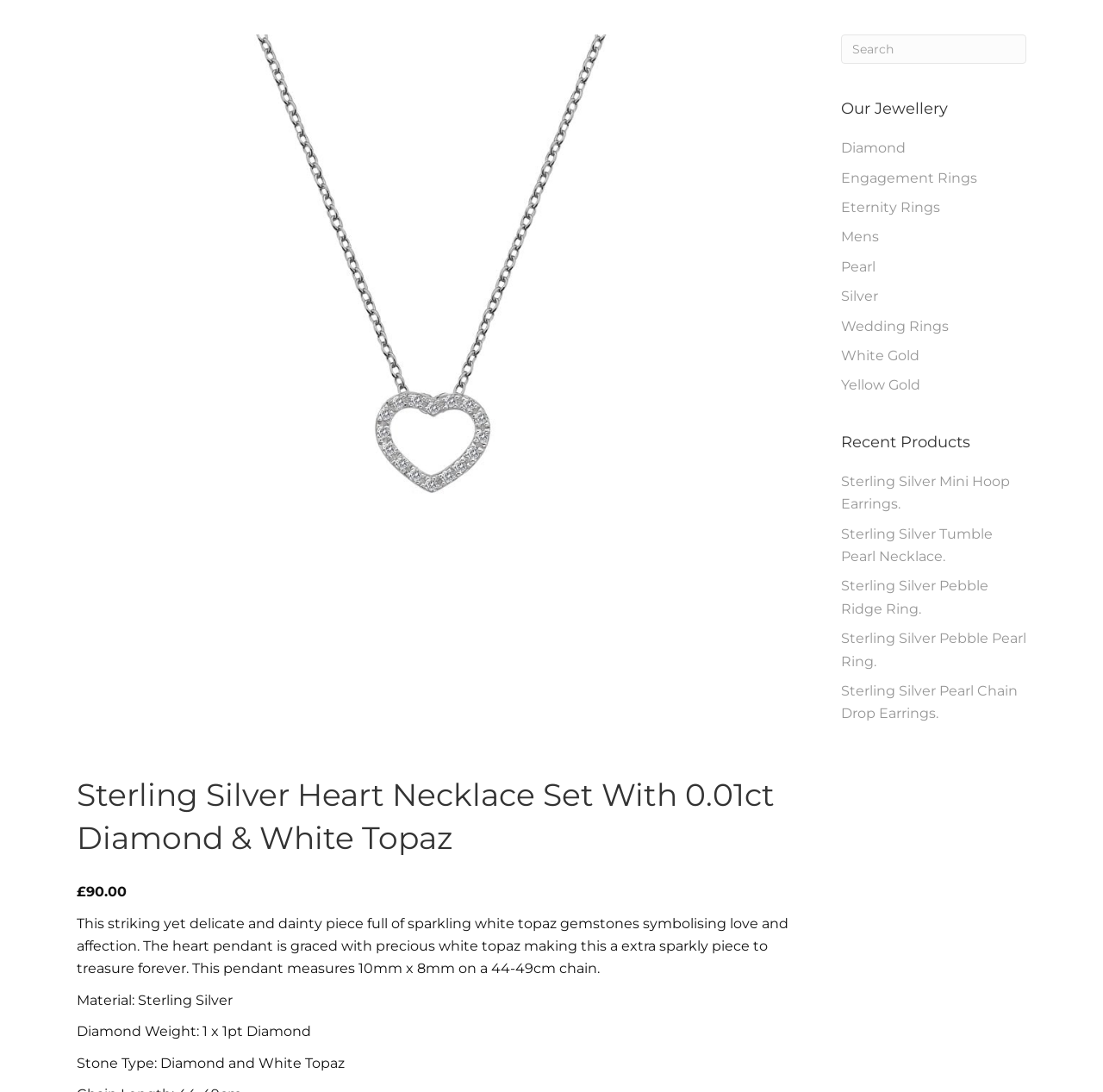Detail the various sections and features present on the webpage.

This webpage is about a specific jewelry product, the Sterling Silver Heart Necklace Set With 0.01ct Diamond & White Topaz. At the top right corner, there is a search box with a "Search" label. Below the search box, there are several links categorized under "Our Jewellery", including "Diamond", "Engagement Rings", "Eternity Rings", and more.

Further down, there is a section titled "Recent Products" with links to several other jewelry products, such as "Sterling Silver Mini Hoop Earrings" and "Sterling Silver Tumble Pearl Necklace".

The main content of the page is about the Sterling Silver Heart Necklace Set, which is described in detail. The product name is displayed prominently, followed by the price, £90.00. Below the price, there is a detailed description of the product, including its features, such as the heart pendant with sparkling white topaz gemstones, and its measurements. The material, diamond weight, and stone type are also listed.

Overall, the webpage is focused on showcasing a specific jewelry product, with additional links to other related products and categories.